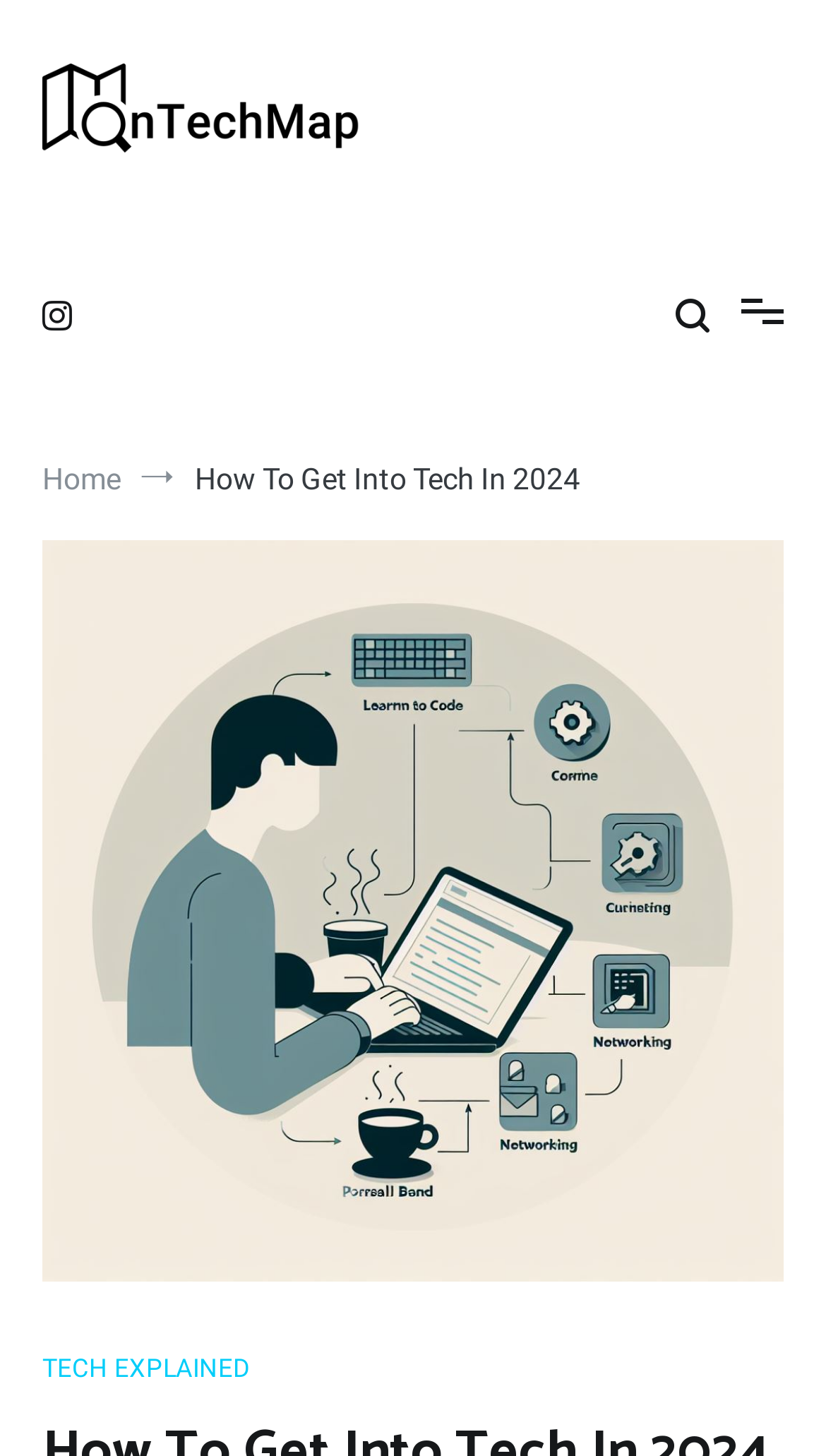Please find and generate the text of the main heading on the webpage.

How To Get Into Tech In 2024